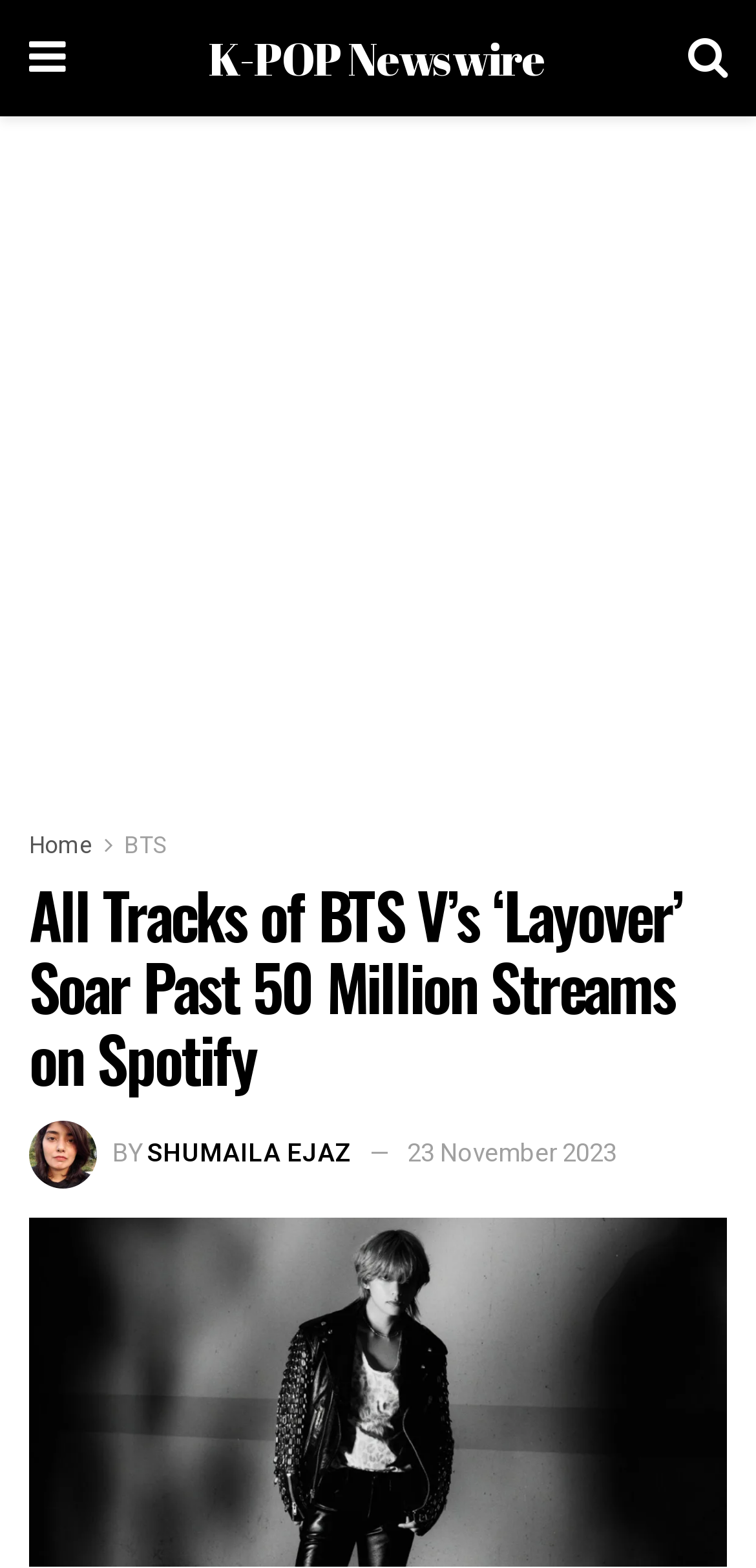What is the achievement mentioned in the article?
Respond with a short answer, either a single word or a phrase, based on the image.

50 million streams on Spotify